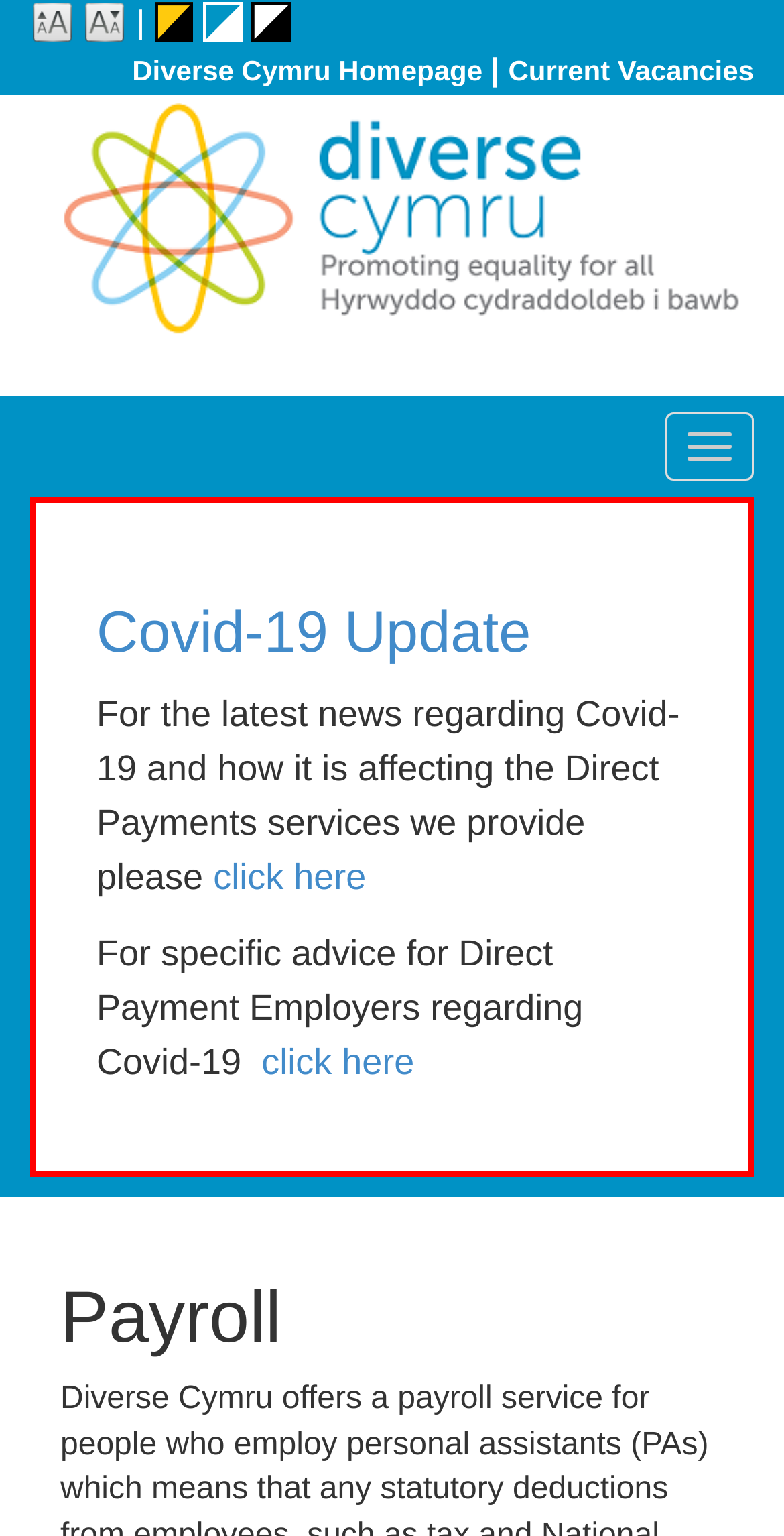Using the description: "Current Vacancies", identify the bounding box of the corresponding UI element in the screenshot.

[0.648, 0.035, 0.962, 0.056]